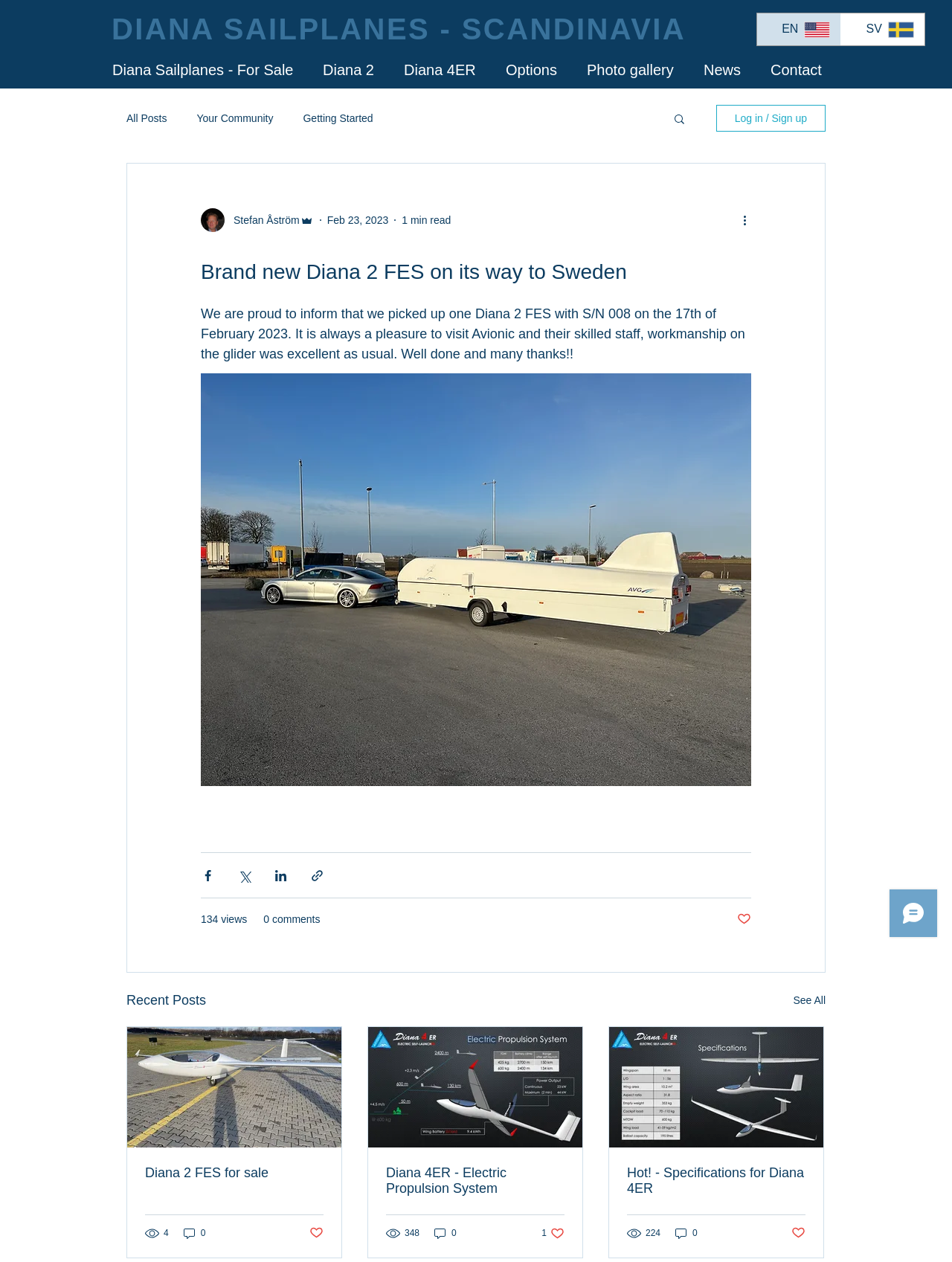Respond to the following query with just one word or a short phrase: 
How many recent posts are displayed?

3